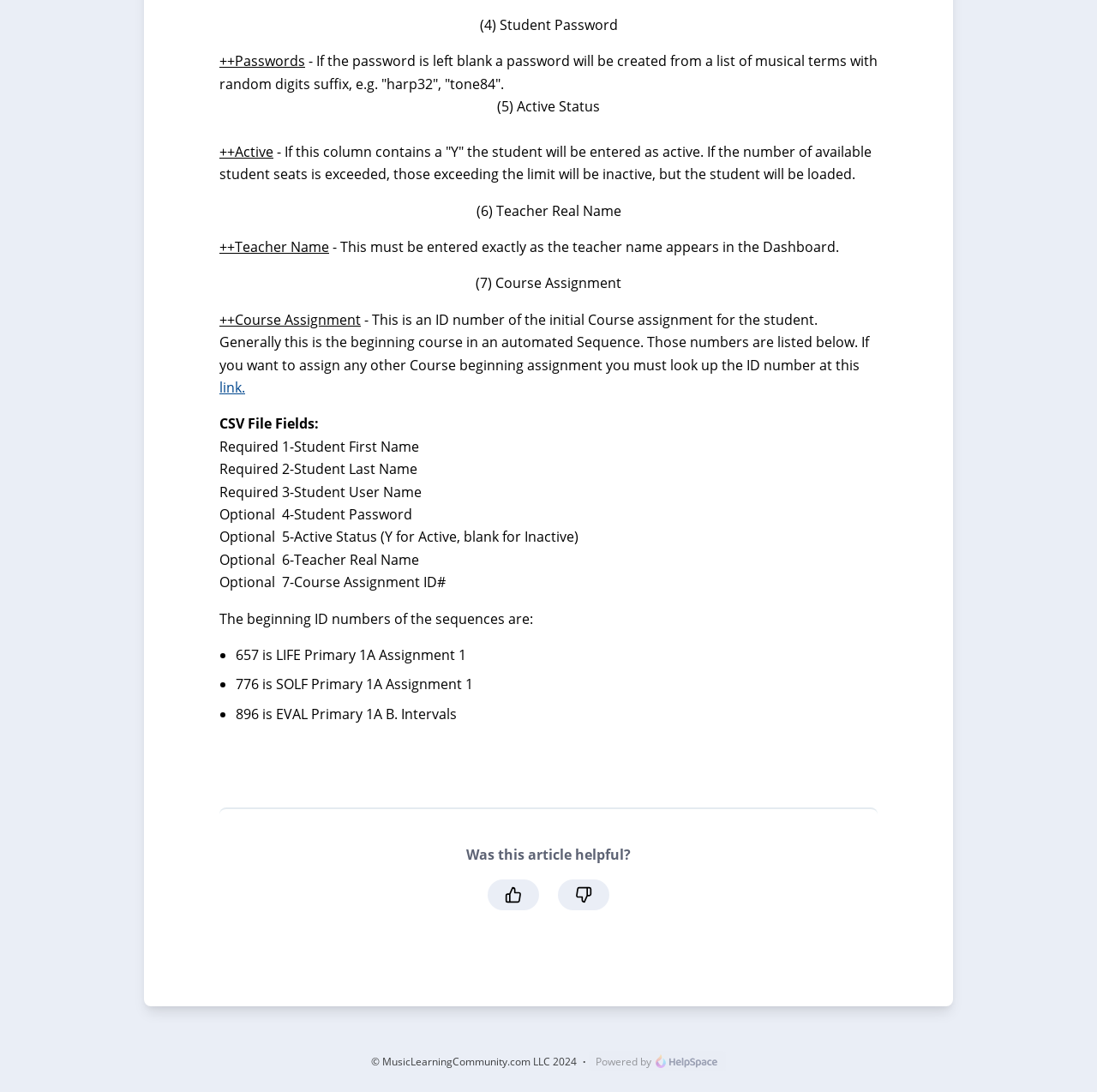Utilize the details in the image to give a detailed response to the question: What is the ID number of the LIFE Primary 1A Assignment 1 course?

According to the provided list, the ID number of the LIFE Primary 1A Assignment 1 course is 657, which is one of the beginning ID numbers of the sequences.